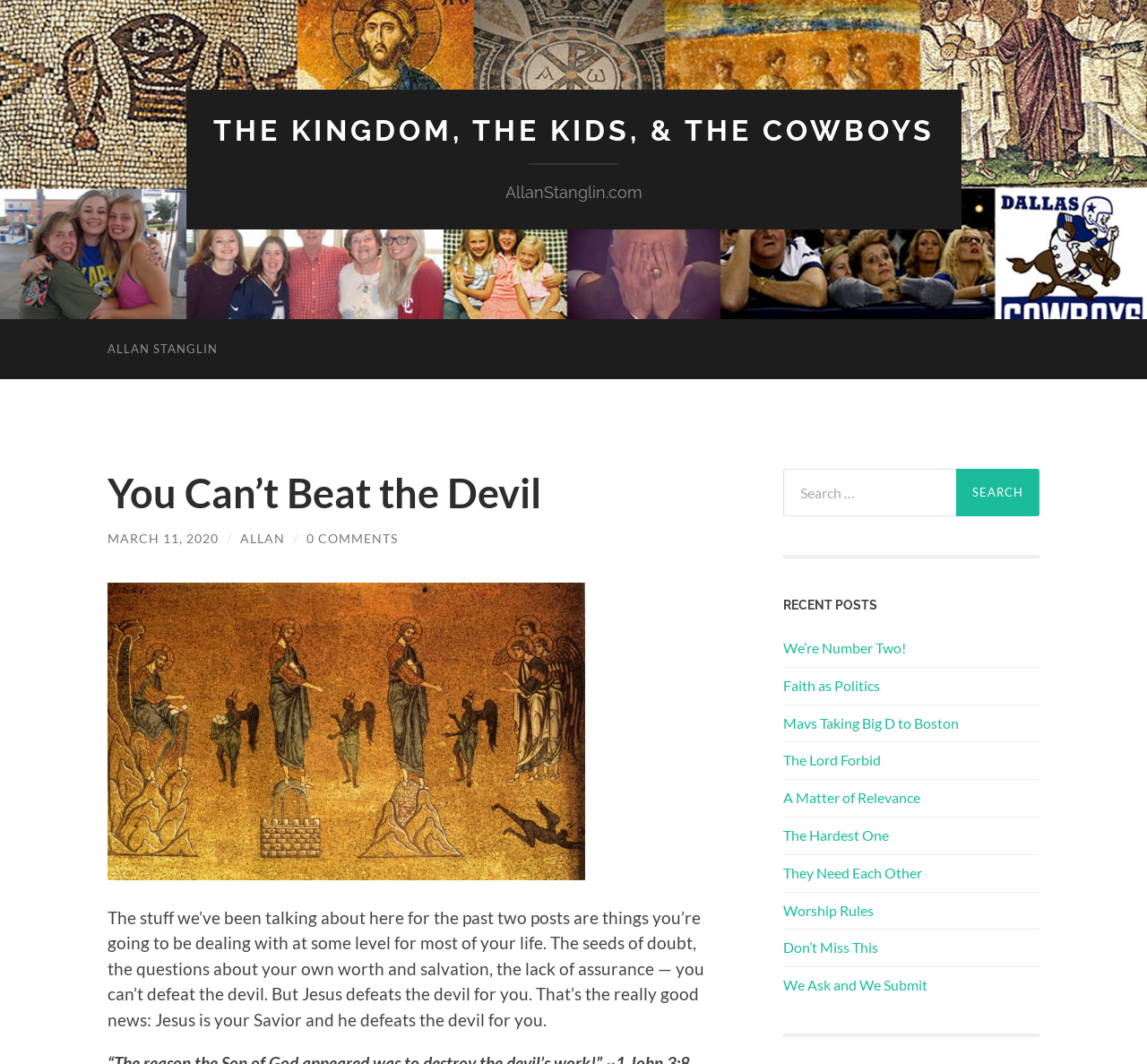Kindly respond to the following question with a single word or a brief phrase: 
What is the author's name?

Allan Stanglin